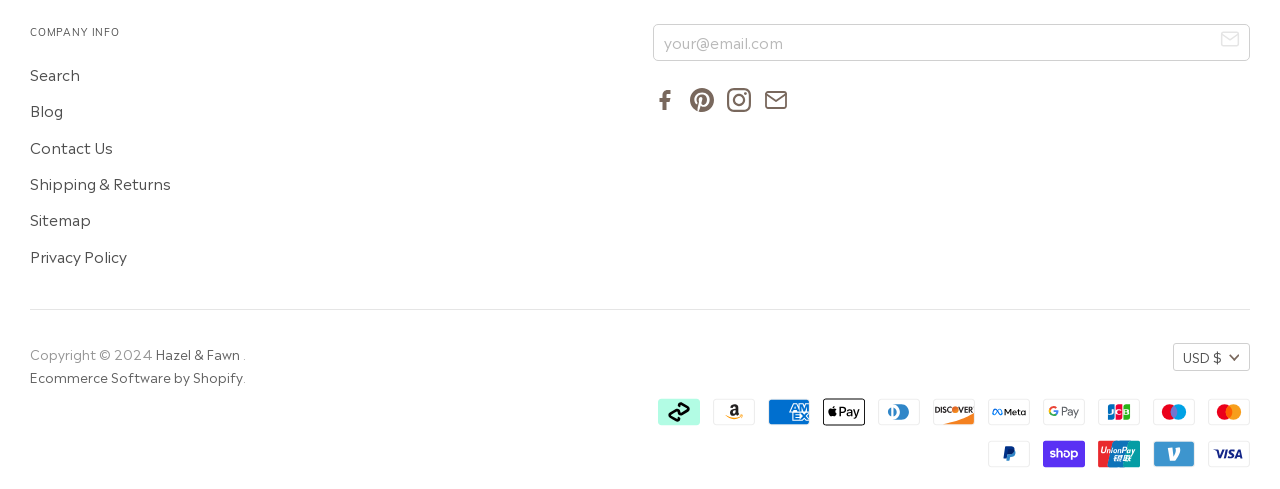Identify the bounding box of the UI component described as: "Ecommerce Software by Shopify".

[0.023, 0.697, 0.19, 0.736]